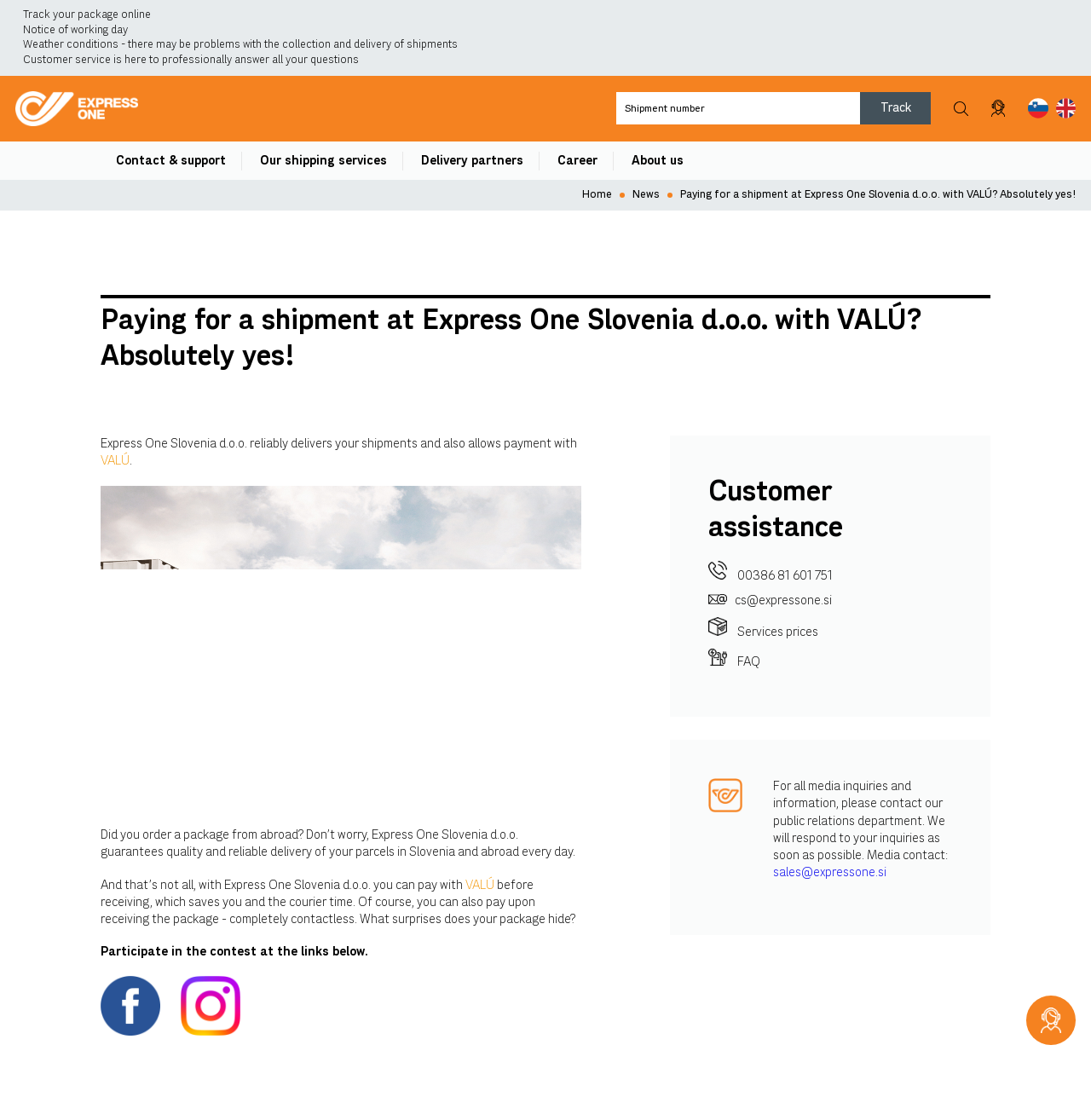Illustrate the webpage with a detailed description.

This webpage is about Express One Slovenia, a package delivery company. At the top, there is a logo of Express One Slovenia, accompanied by a link to the customer support page. Below the logo, there are several notices, including a notice about tracking packages online, a warning about weather conditions affecting delivery, and a statement about customer service.

On the right side of the page, there is a section for tracking packages, where users can enter their shipment number and click the "Track" button. Next to this section, there are icons for customer support, Slovenian and English language options, and a small image.

The main content of the page is divided into two sections. The first section has a heading that reads "Paying for a shipment at Express One Slovenia d.o.o. with VALÚ? Absolutely yes!" and discusses the company's payment options, including the ability to pay with VALÚ. There is also an image related to this topic.

The second section is an article with a heading "Customer assistance" and provides contact information for customer support, including a phone number, email address, and links to services prices and FAQs. Below this section, there is another article with a media contact section, where users can find information about the company's public relations department.

At the bottom of the page, there are links to other pages on the website, including "Contact & support", "Our shipping services", "Delivery partners", "Career", and "About us".